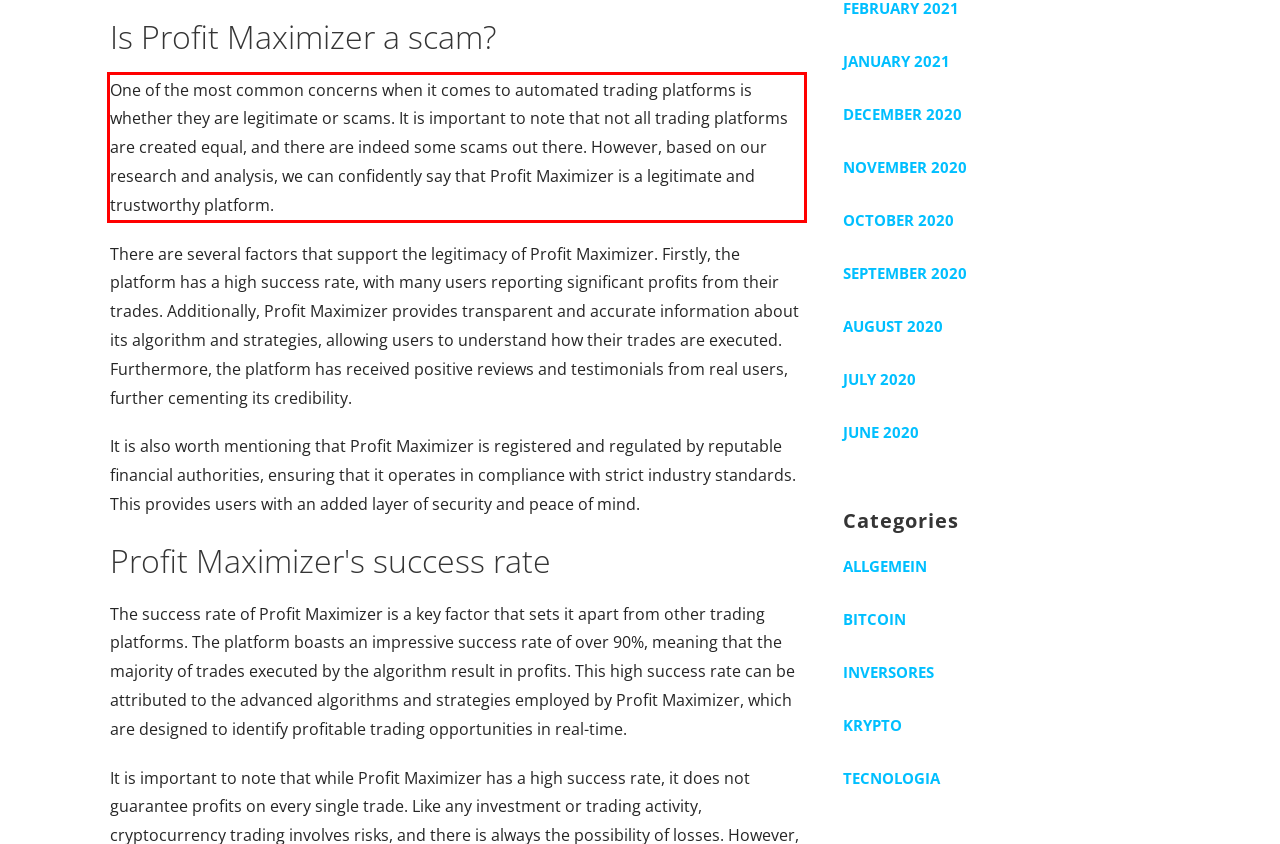You are provided with a screenshot of a webpage that includes a UI element enclosed in a red rectangle. Extract the text content inside this red rectangle.

One of the most common concerns when it comes to automated trading platforms is whether they are legitimate or scams. It is important to note that not all trading platforms are created equal, and there are indeed some scams out there. However, based on our research and analysis, we can confidently say that Profit Maximizer is a legitimate and trustworthy platform.